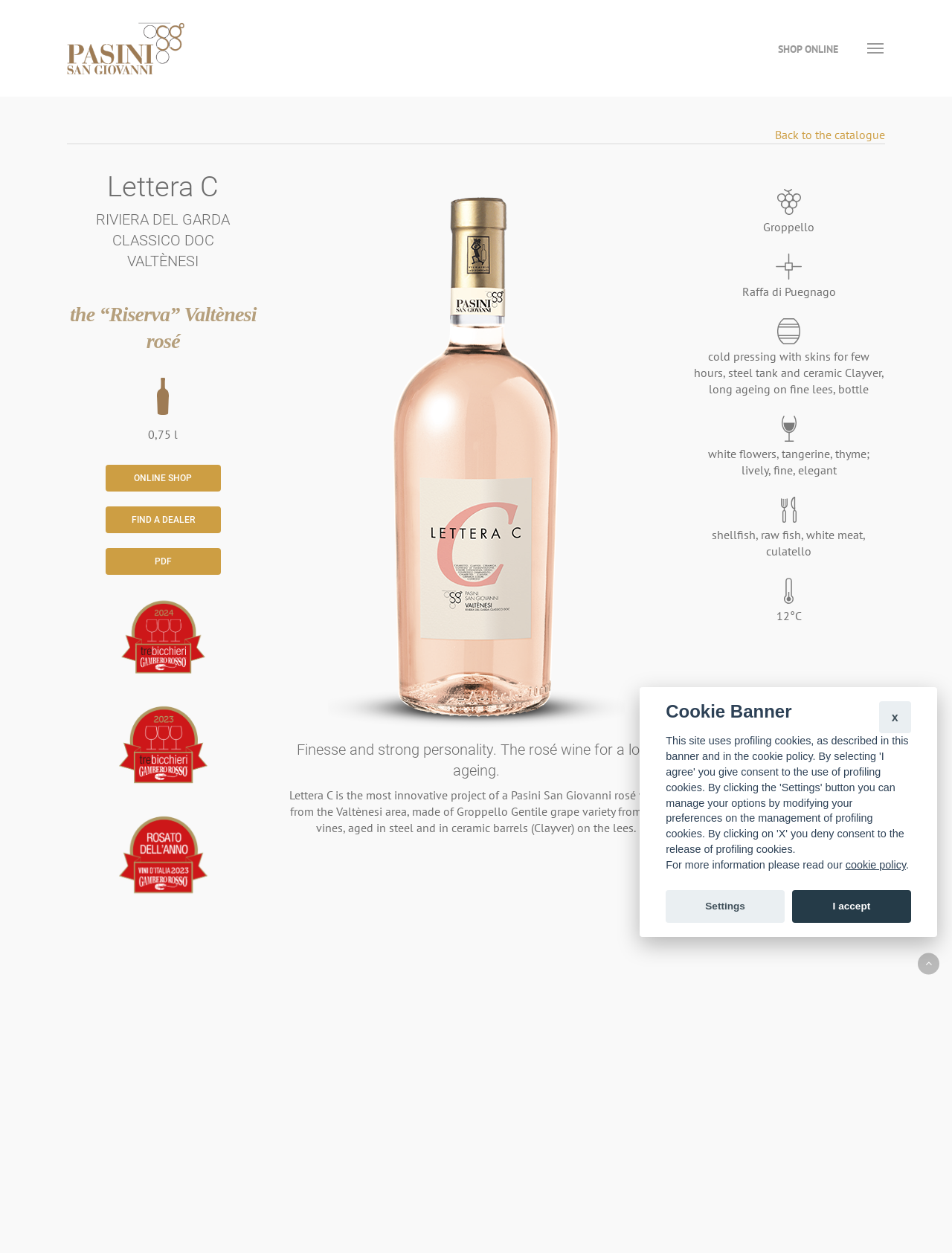Locate the bounding box coordinates of the clickable area to execute the instruction: "Go to the HOME page". Provide the coordinates as four float numbers between 0 and 1, represented as [left, top, right, bottom].

None